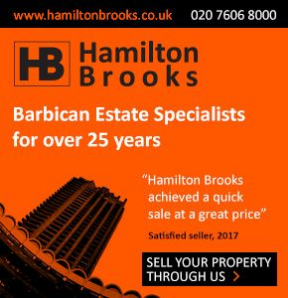Give a detailed explanation of what is happening in the image.

The image features a promotional advertisement for Hamilton Brooks, a company specializing in estate services in the Barbican area. The vibrant orange background captures attention, while the prominent "HB" logo stands out at the top. Below the logo, the text states that Hamilton Brooks has been serving as Barbican Estate Specialists for over 25 years. A testimonial highlights their efficiency, with a satisfied seller from 2017 stating, "Hamilton Brooks achieved a quick sale at a great price." The advertisement concludes with a bold call-to-action, inviting viewers to "SELL YOUR PROPERTY THROUGH US," accompanied by a contact number for inquiries, emphasizing the firm's commitment to customer satisfaction and expertise in property sales.